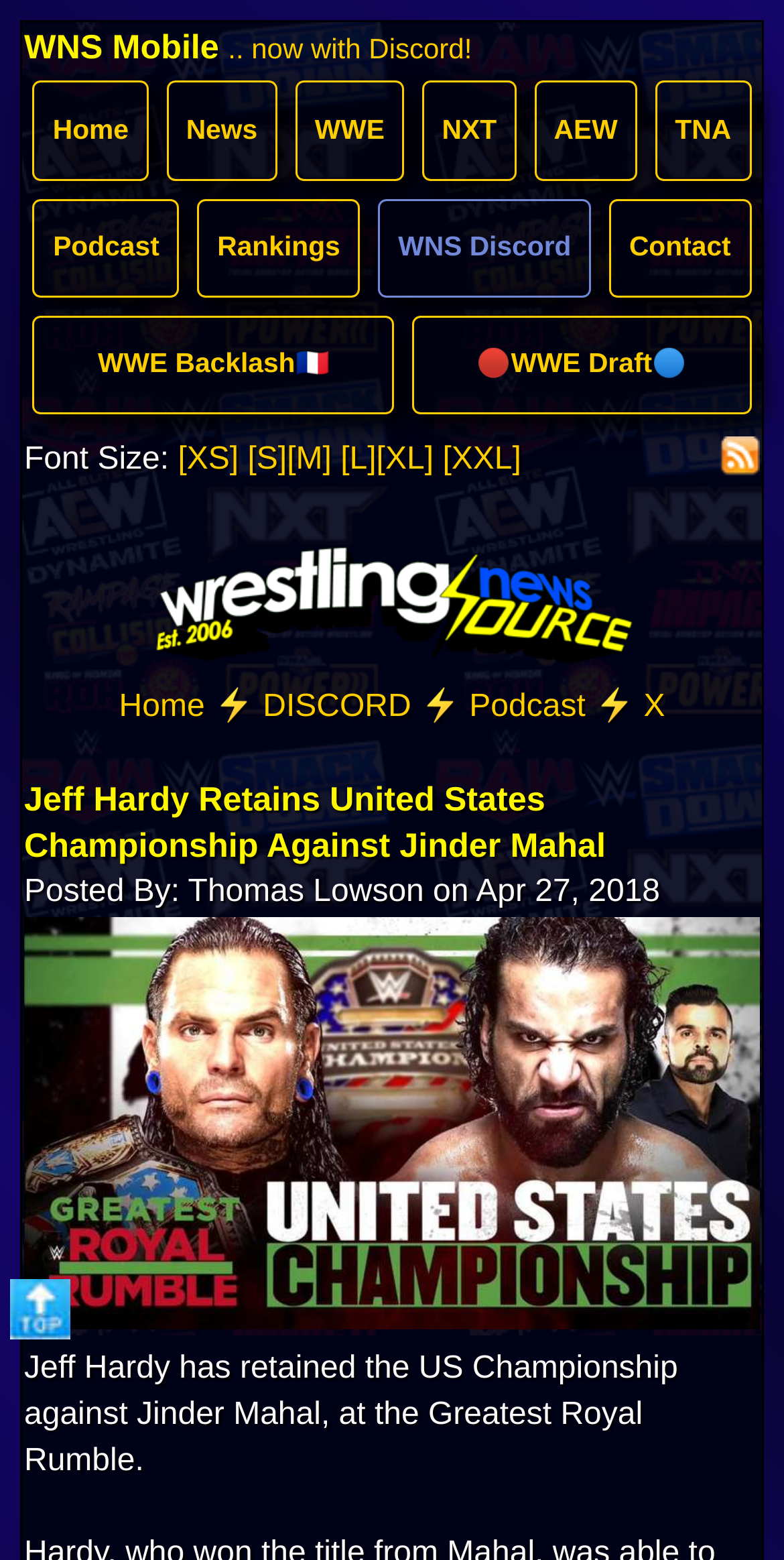Please find the bounding box coordinates of the element that you should click to achieve the following instruction: "Open the WWE news page". The coordinates should be presented as four float numbers between 0 and 1: [left, top, right, bottom].

[0.442, 0.061, 0.607, 0.137]